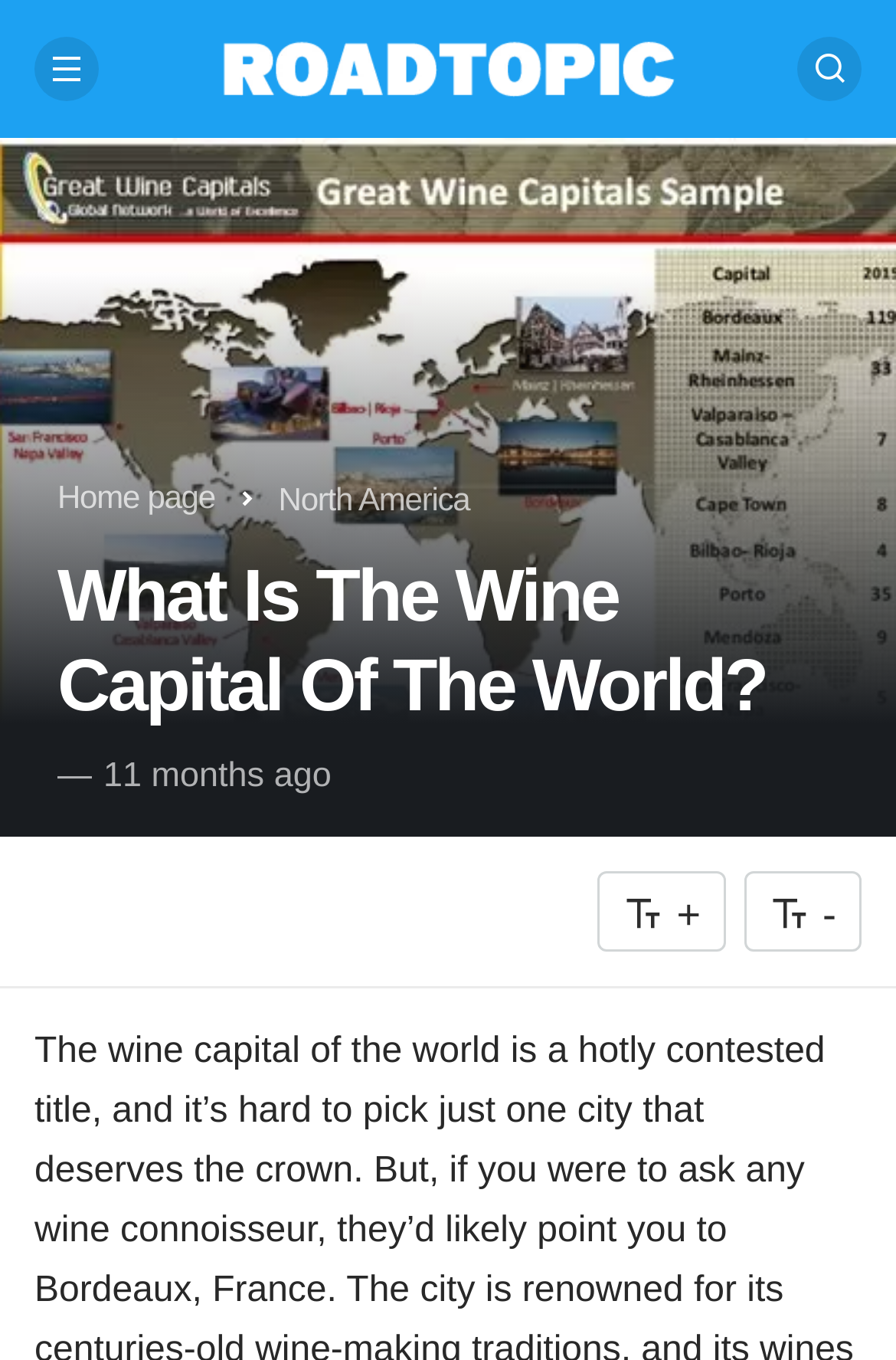Give an extensive and precise description of the webpage.

The webpage is about discovering the world's top wine capital. At the top left corner, there is a button labeled "Menu". Next to it, on the top center, is a link to "RoadTopic" accompanied by an image with the same name. On the top right corner, there is a search bar with a button labeled "Search". 

Below the search bar, there is a large image that spans the entire width of the page, likely a header image related to the topic "What Is The Wine Capital Of The World?". Below the image, there are three links: "Home page" on the left, "North America" in the center, and another link not specified by the accessibility tree on the right.

The main content of the page starts with a heading that reads "What Is The Wine Capital Of The World?" followed by a paragraph of text, the content of which is not specified by the accessibility tree. Below the heading, there is a static text that indicates the article was posted "11 months ago". 

On the bottom right corner, there are two buttons, one with a "+" symbol and the other with a "-" symbol, likely used for zooming in and out of the content.